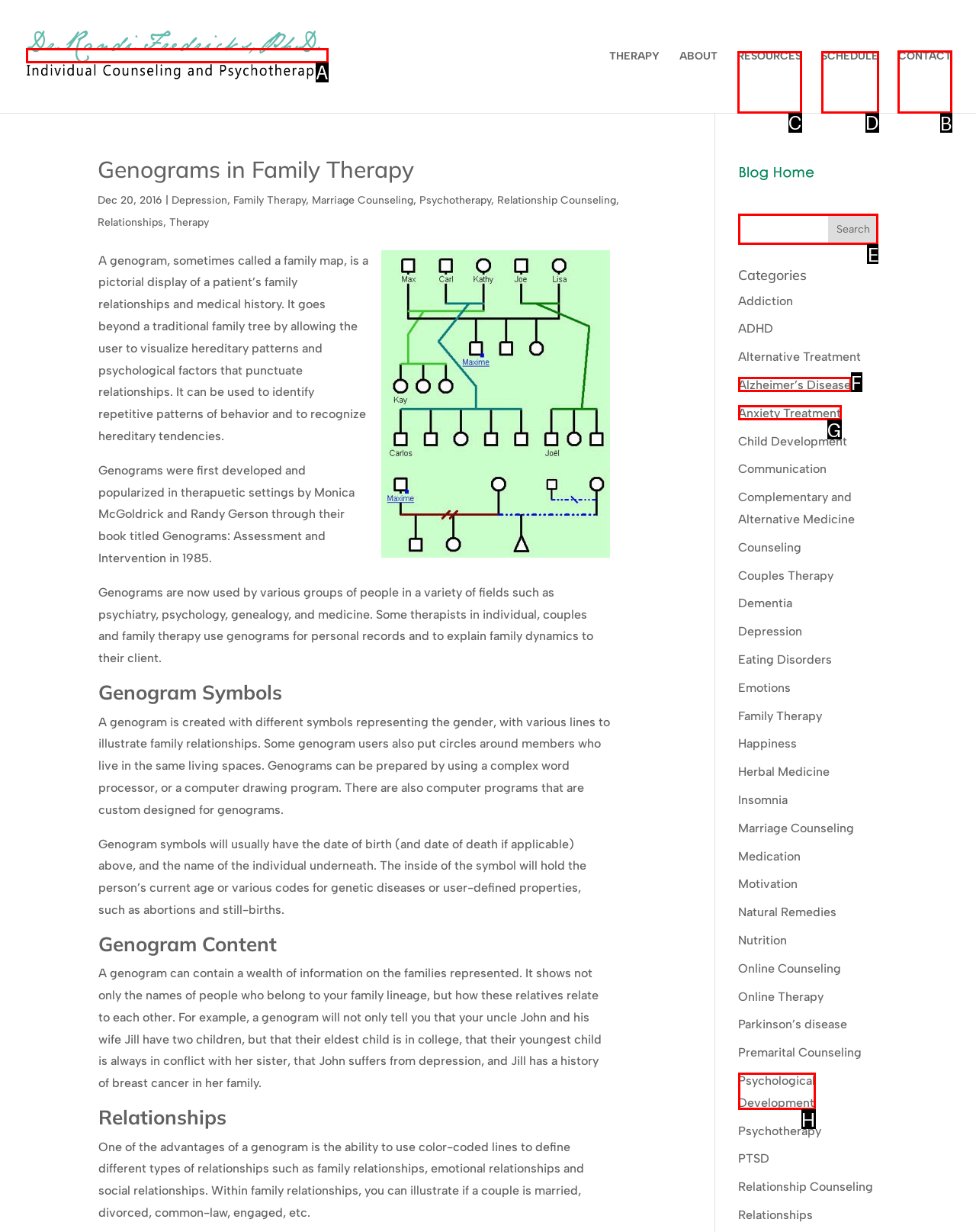Choose the UI element you need to click to carry out the task: Click the 'CONTACT' link.
Respond with the corresponding option's letter.

B